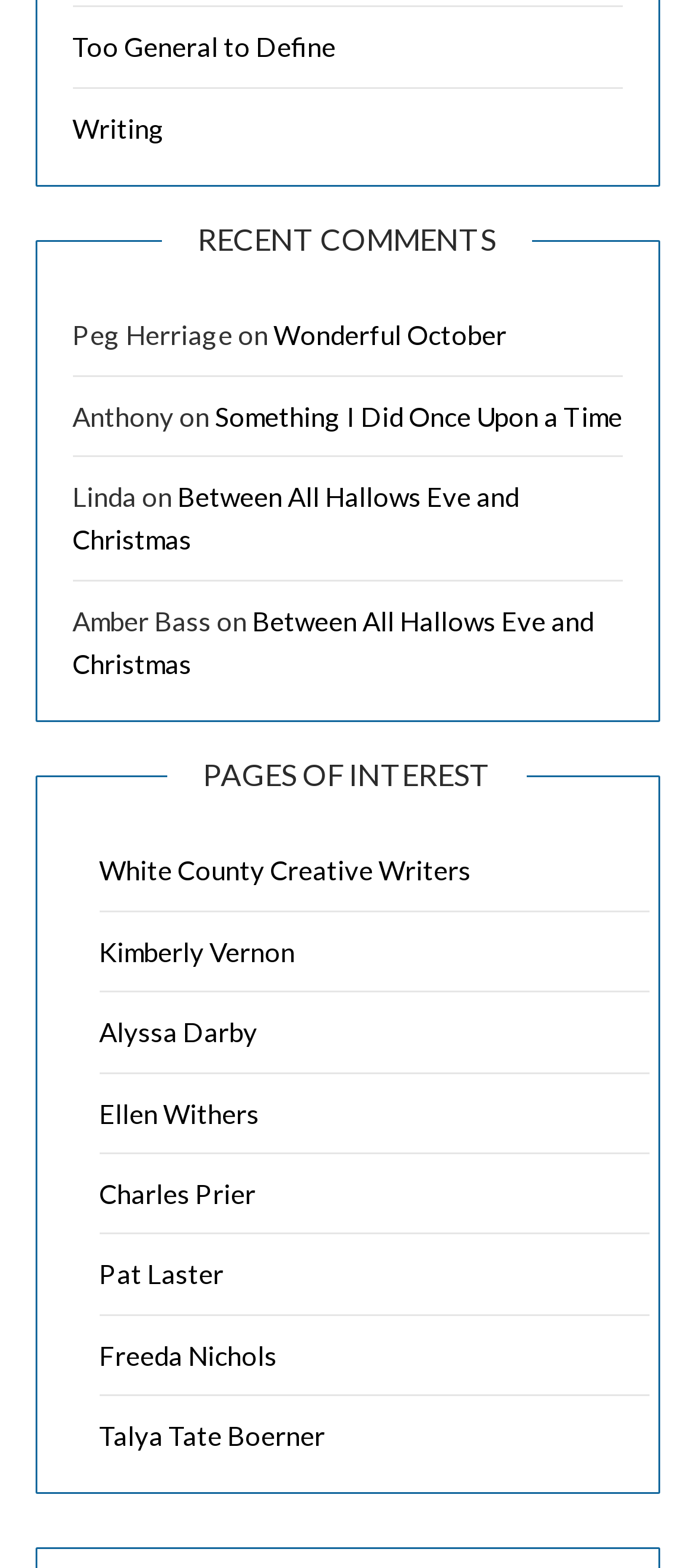Please identify the bounding box coordinates of where to click in order to follow the instruction: "visit White County Creative Writers".

[0.142, 0.545, 0.678, 0.565]